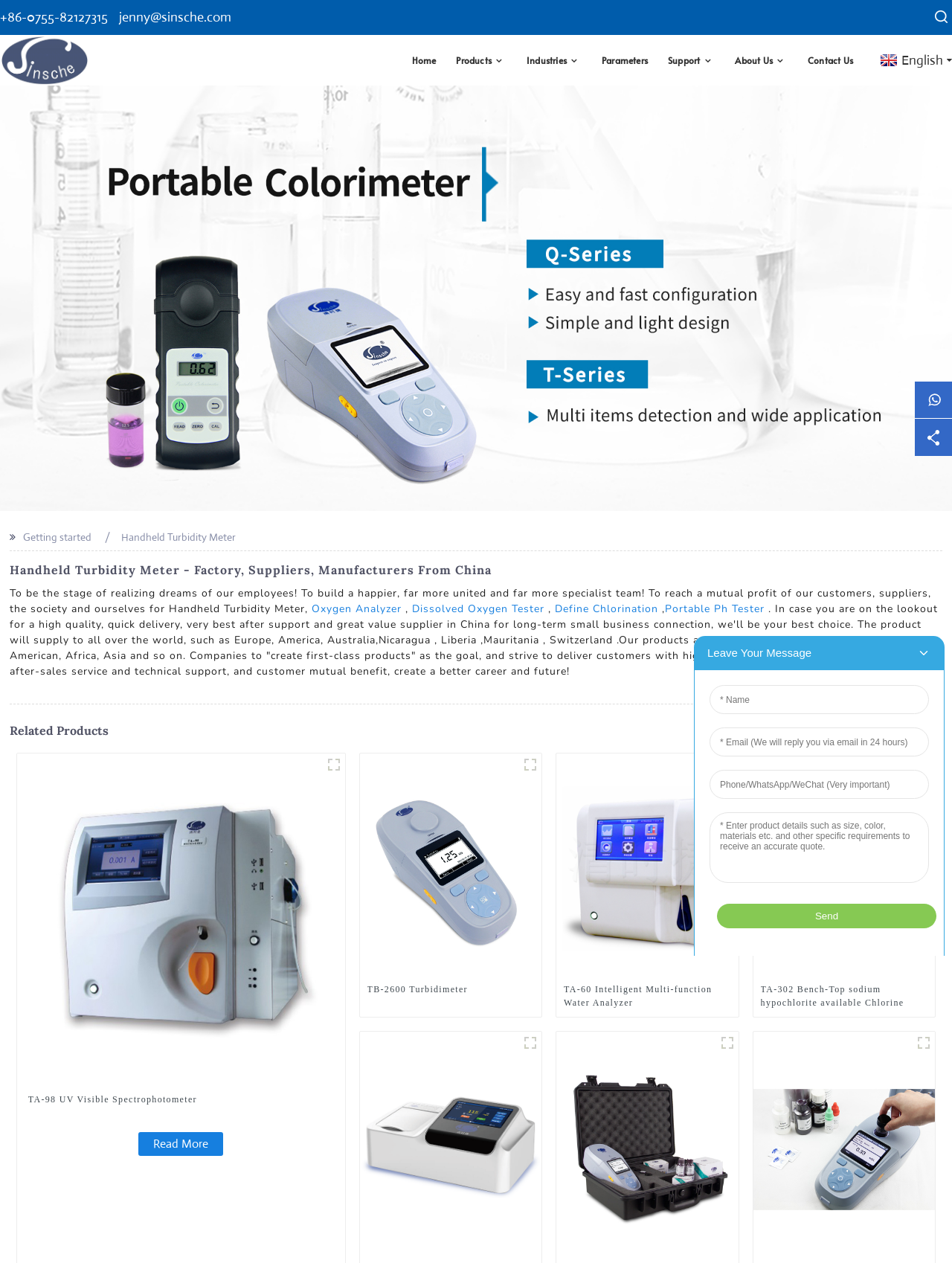Given the element description "TA-60 Intelligent Multi-function Water Analyzer" in the screenshot, predict the bounding box coordinates of that UI element.

[0.592, 0.778, 0.768, 0.799]